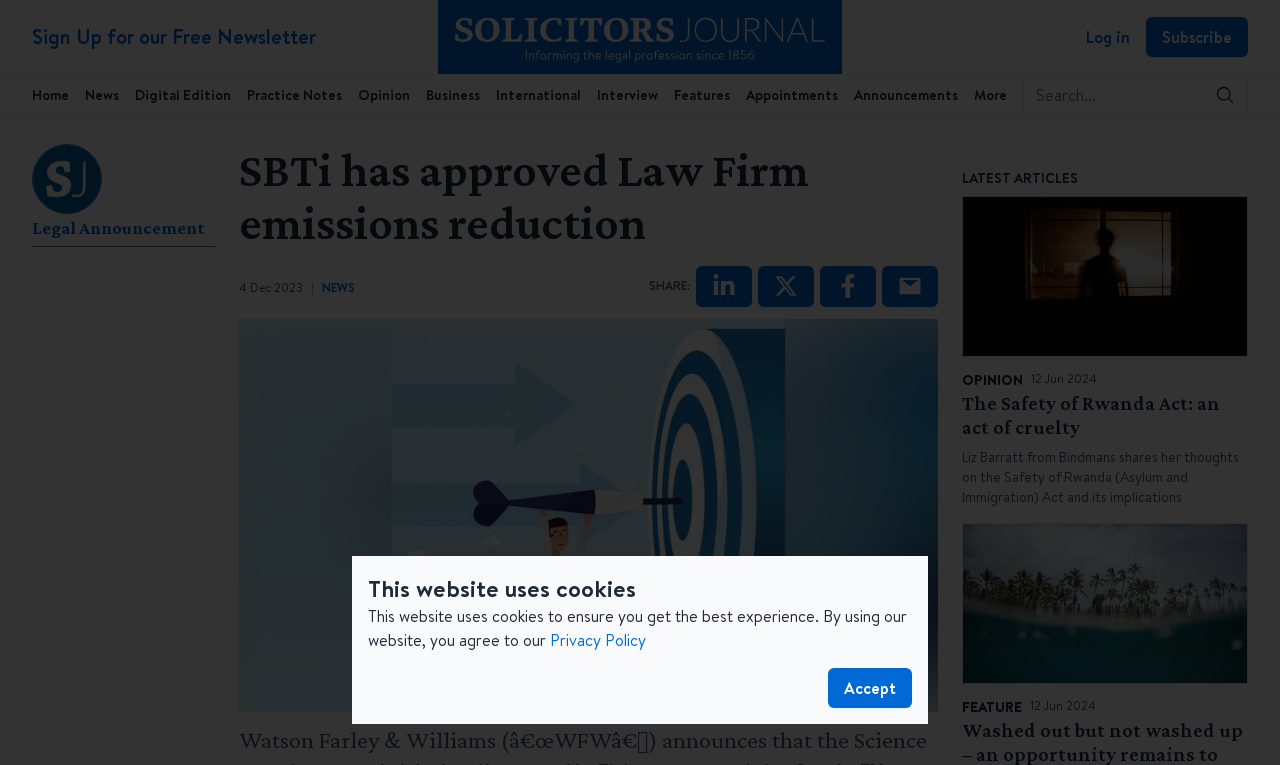Determine the bounding box coordinates for the area you should click to complete the following instruction: "Report a concern about this life story".

None